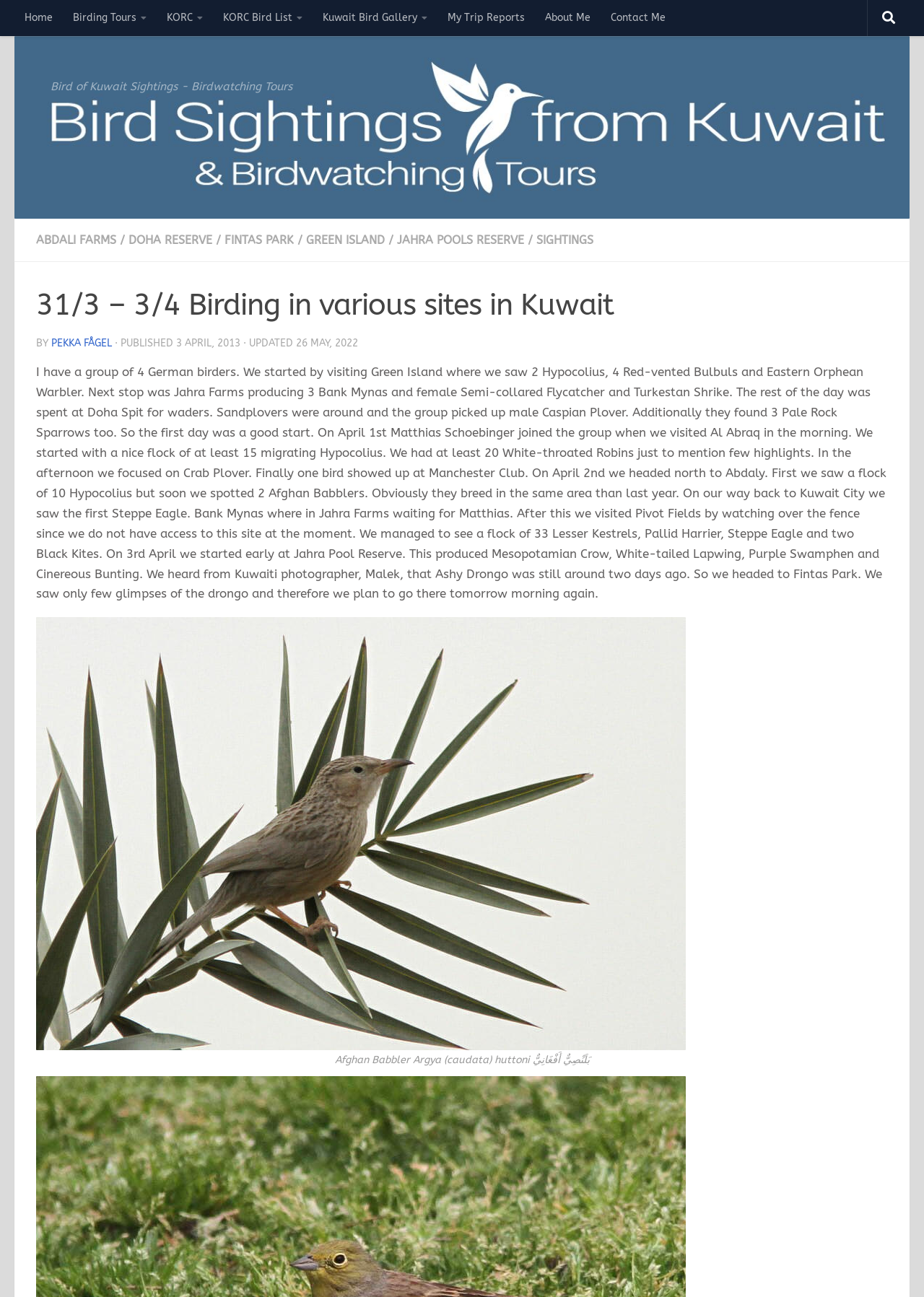Indicate the bounding box coordinates of the element that needs to be clicked to satisfy the following instruction: "Click on the 'Home' link". The coordinates should be four float numbers between 0 and 1, i.e., [left, top, right, bottom].

[0.016, 0.0, 0.068, 0.028]